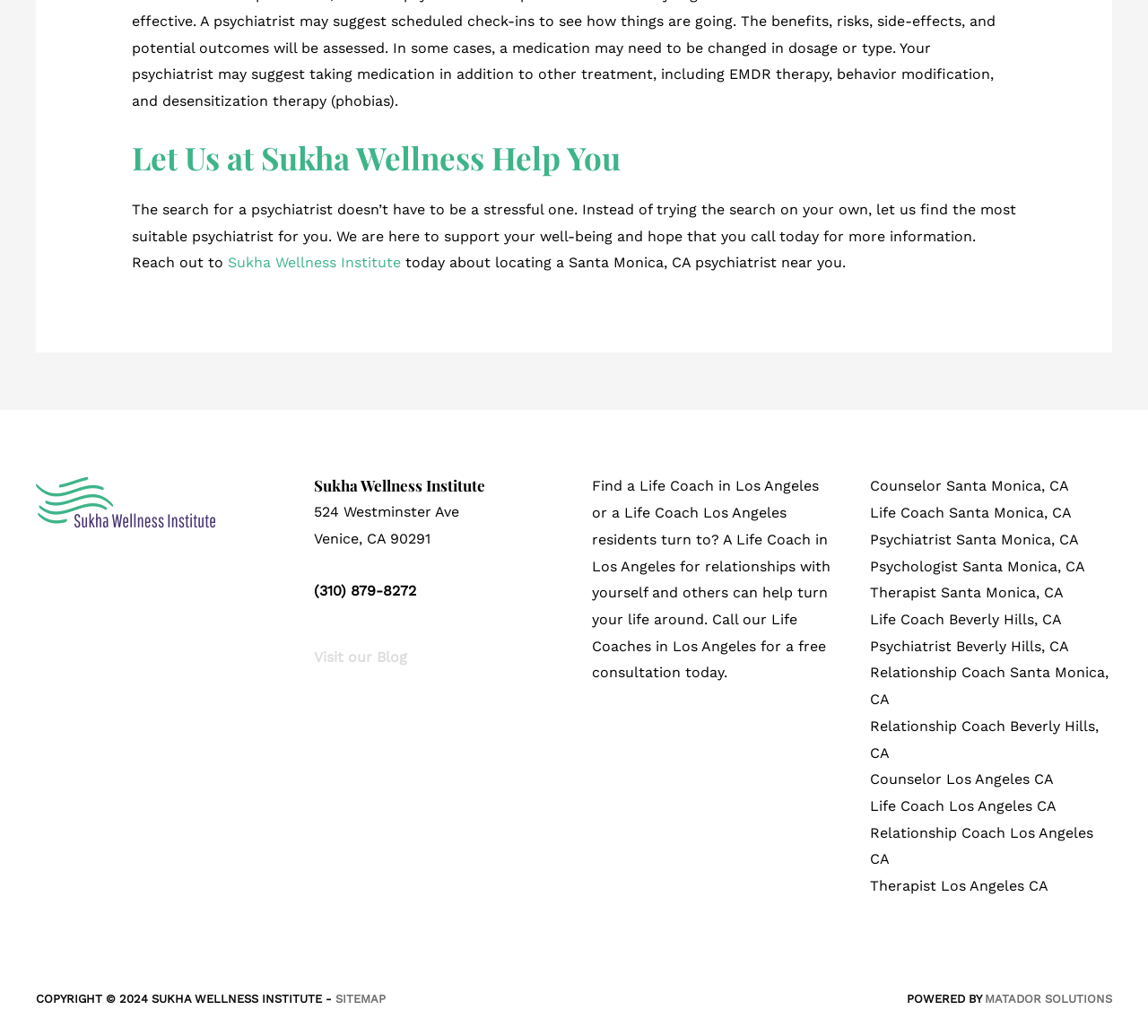Find the bounding box coordinates for the element that must be clicked to complete the instruction: "Find a Life Coach in Los Angeles". The coordinates should be four float numbers between 0 and 1, indicated as [left, top, right, bottom].

[0.758, 0.744, 0.918, 0.76]